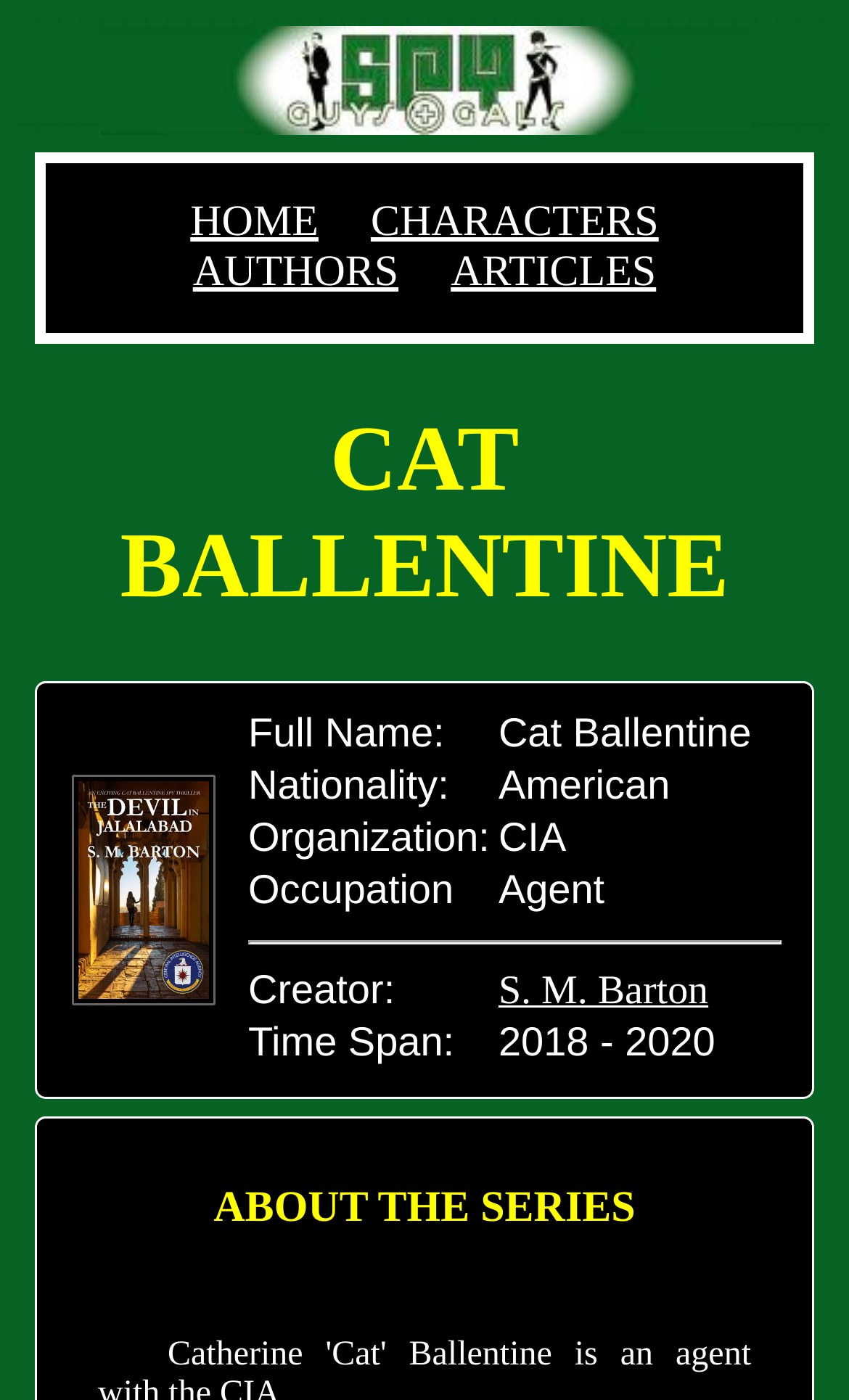Given the webpage screenshot and the description, determine the bounding box coordinates (top-left x, top-left y, bottom-right x, bottom-right y) that define the location of the UI element matching this description: S. M. Barton

[0.587, 0.692, 0.834, 0.725]